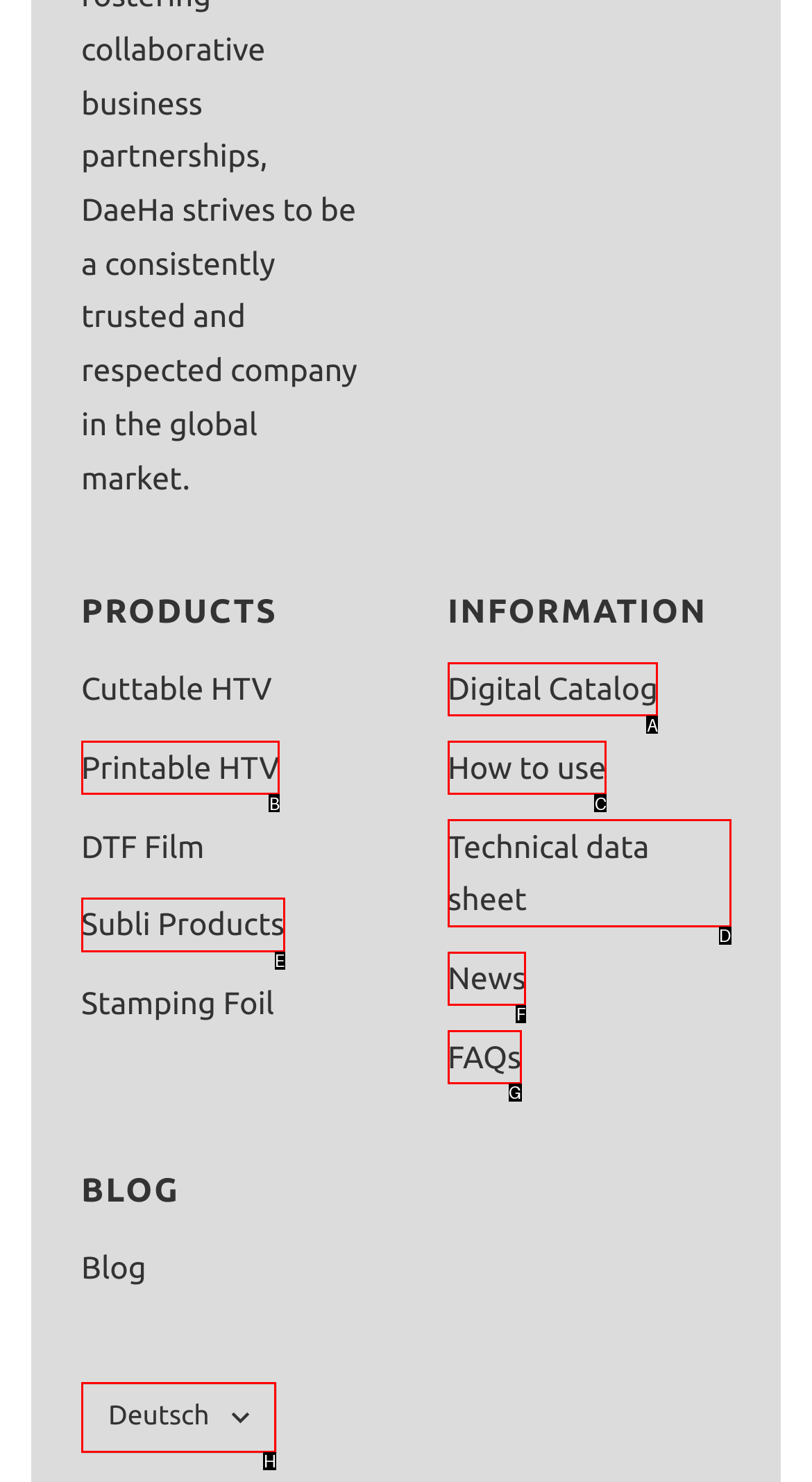To execute the task: Change language to Deutsch, which one of the highlighted HTML elements should be clicked? Answer with the option's letter from the choices provided.

H